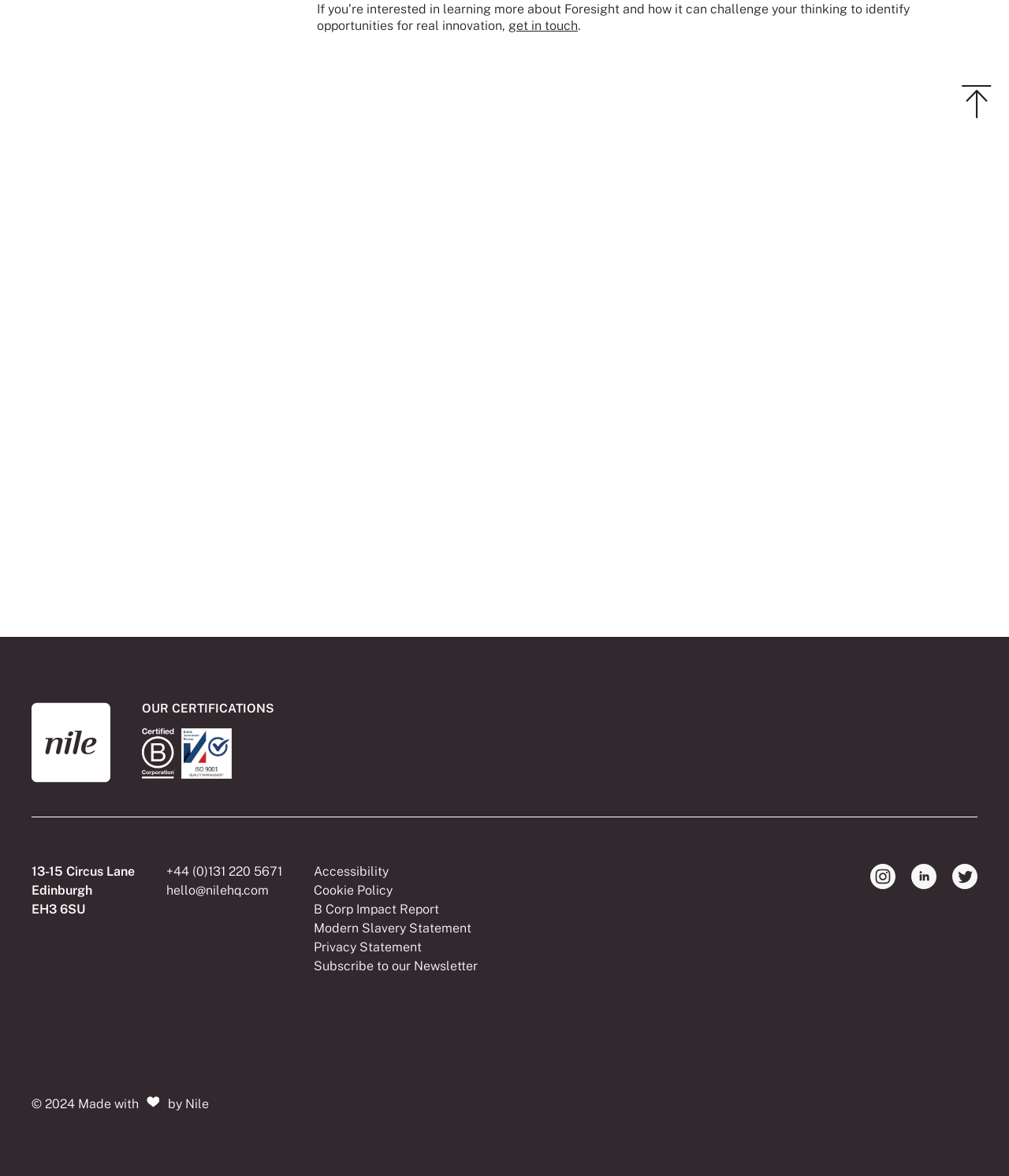Please specify the bounding box coordinates of the clickable region to carry out the following instruction: "view certifications". The coordinates should be four float numbers between 0 and 1, in the format [left, top, right, bottom].

[0.141, 0.596, 0.272, 0.608]